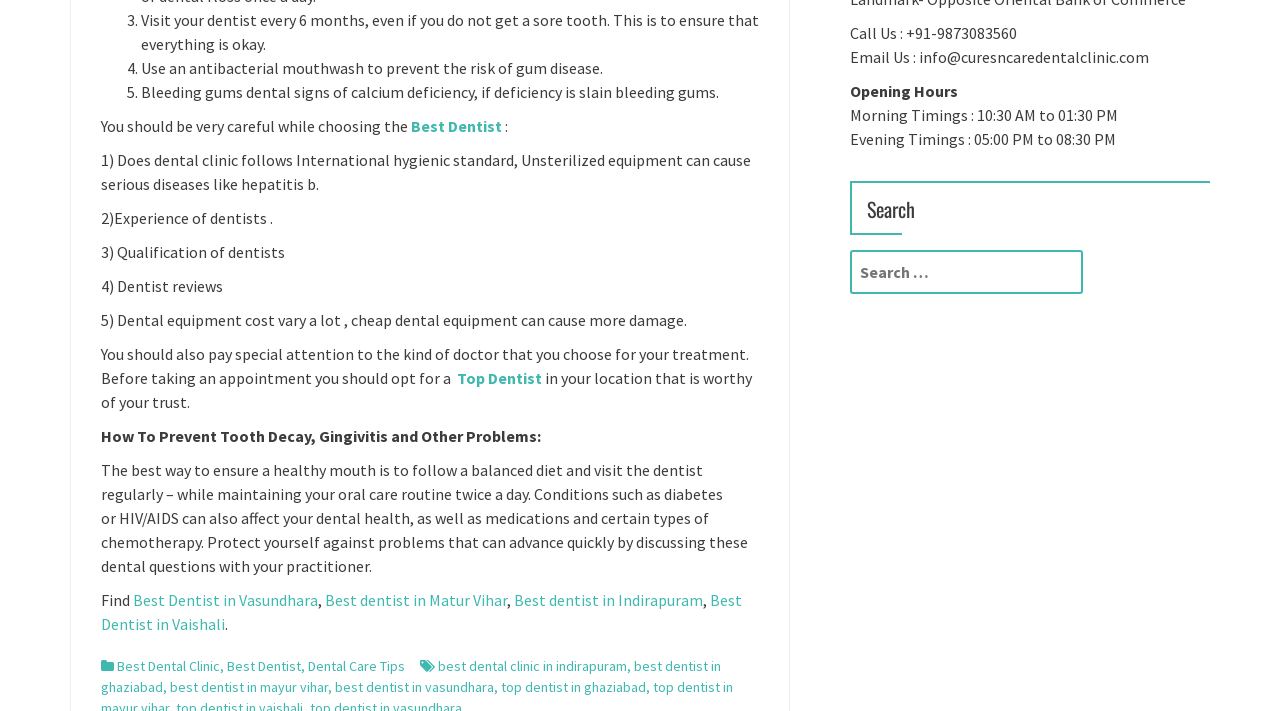Determine the bounding box coordinates for the UI element matching this description: "Best dentist in Indirapuram".

[0.402, 0.83, 0.549, 0.858]